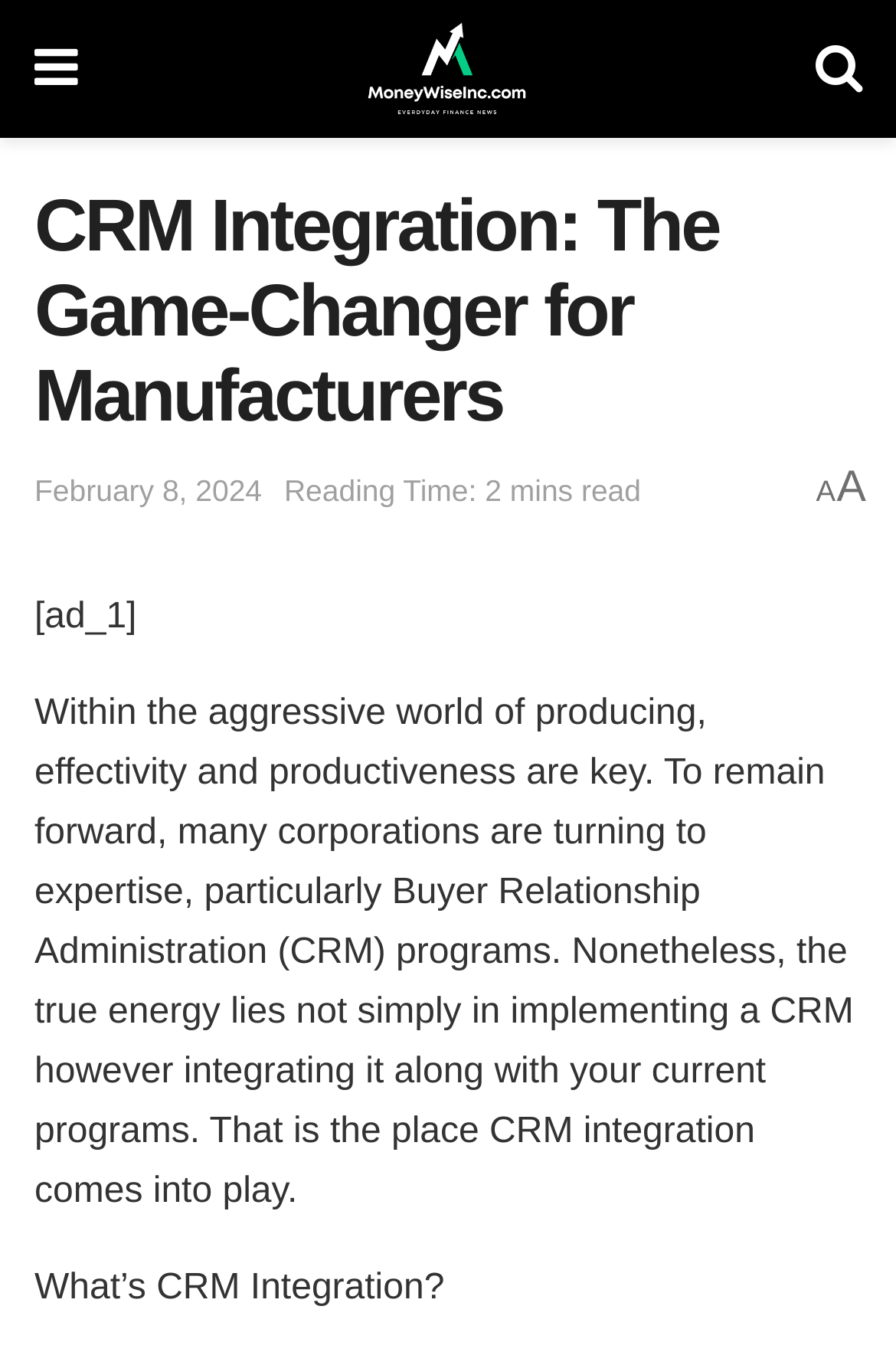What is the reading time of the article?
Using the visual information, respond with a single word or phrase.

2 mins read